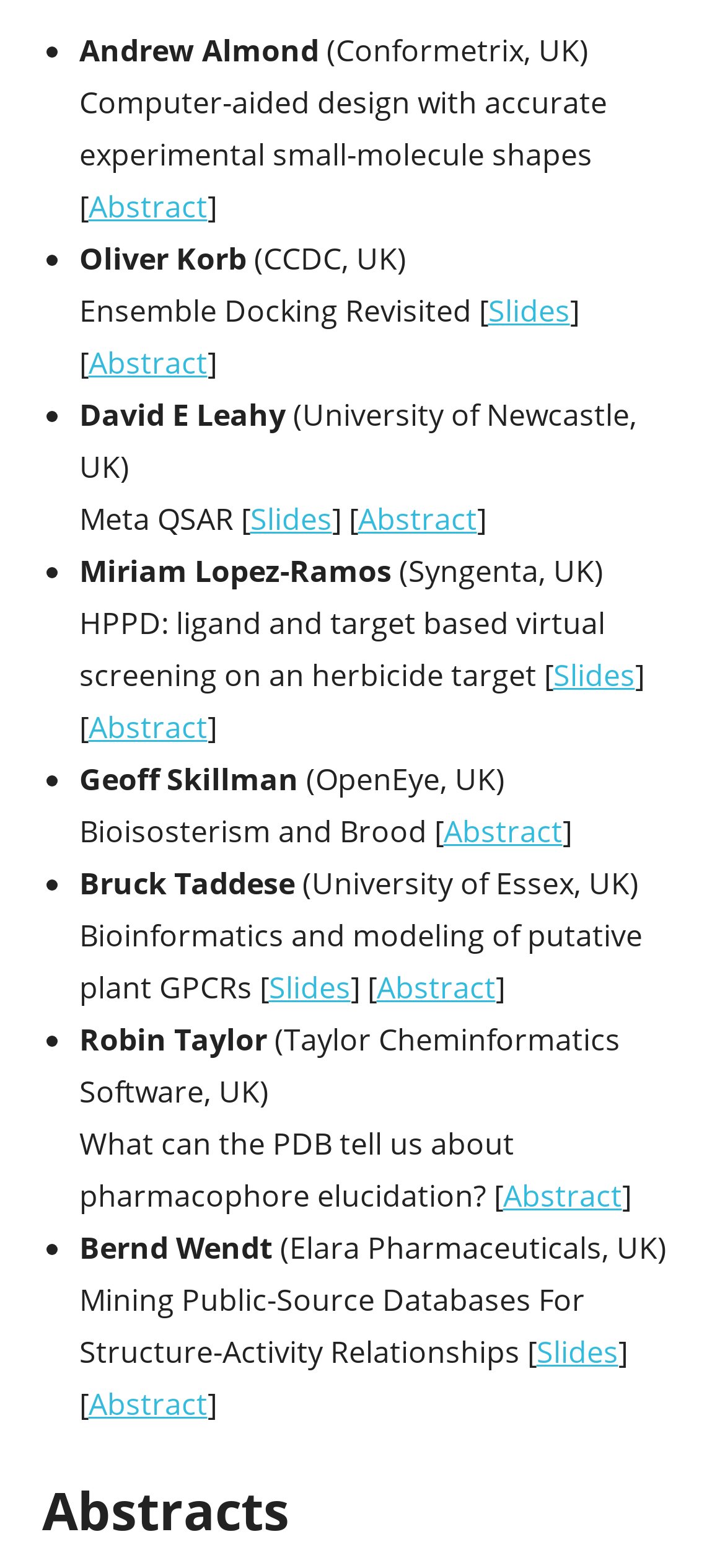What is the topic of the webpage?
Use the screenshot to answer the question with a single word or phrase.

Abstracts